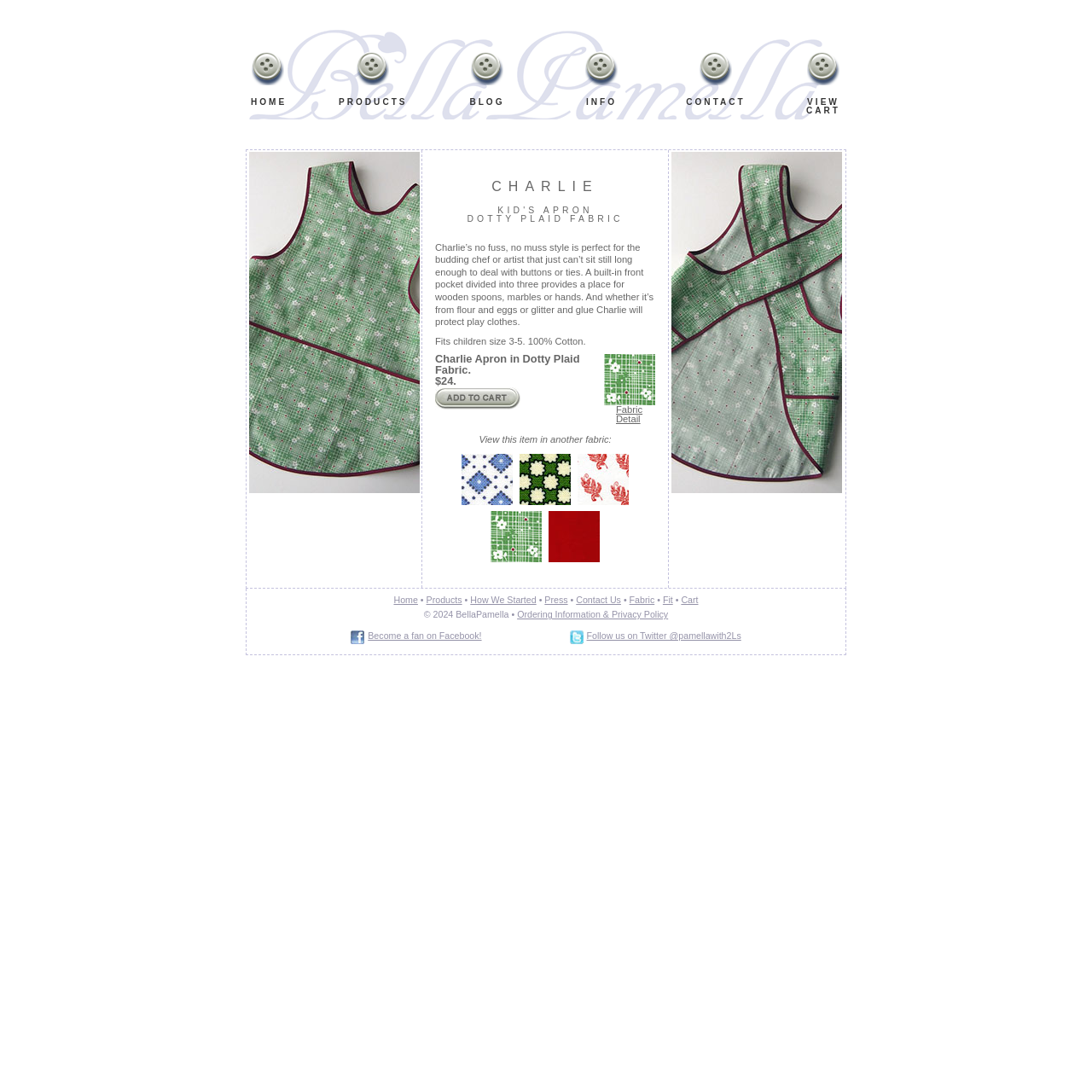Please identify the bounding box coordinates of the element that needs to be clicked to execute the following command: "Go to the 'Applications' page". Provide the bounding box using four float numbers between 0 and 1, formatted as [left, top, right, bottom].

None